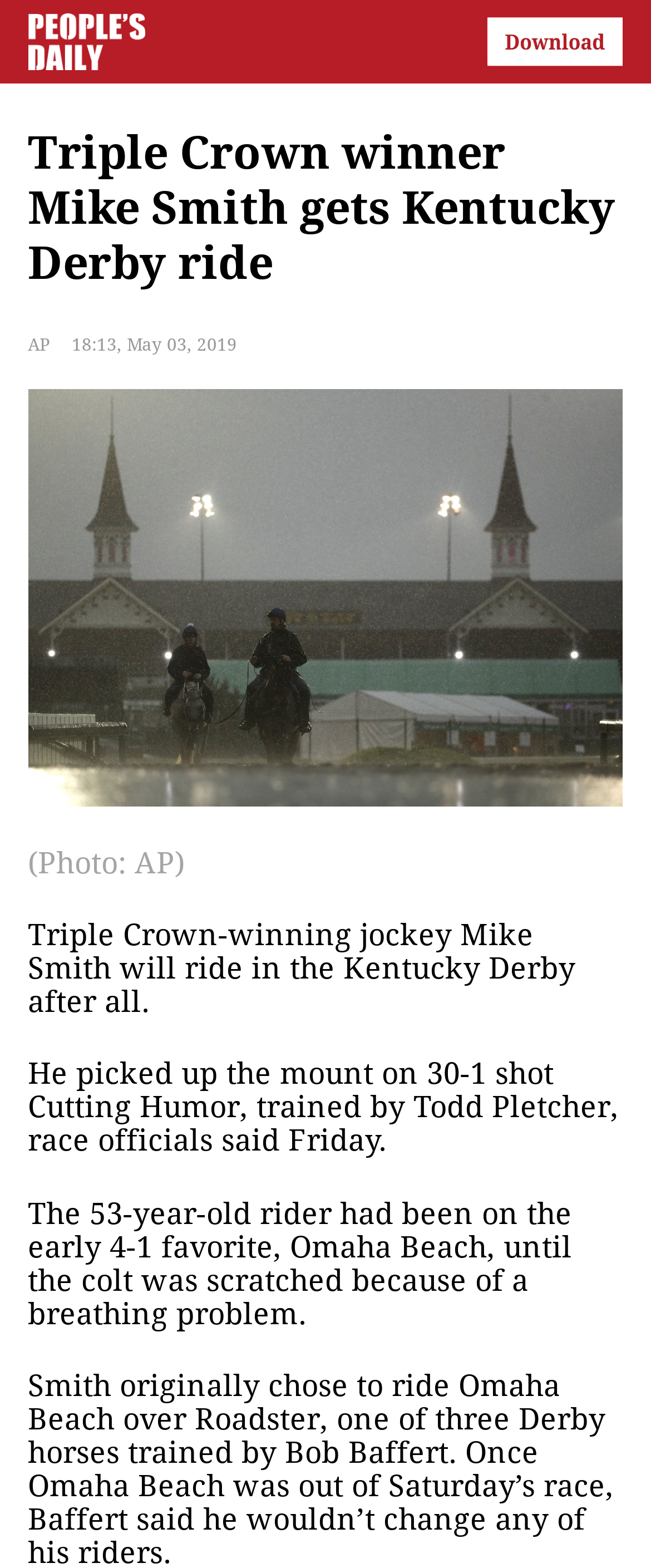Who is the jockey riding in the Kentucky Derby?
Provide a short answer using one word or a brief phrase based on the image.

Mike Smith